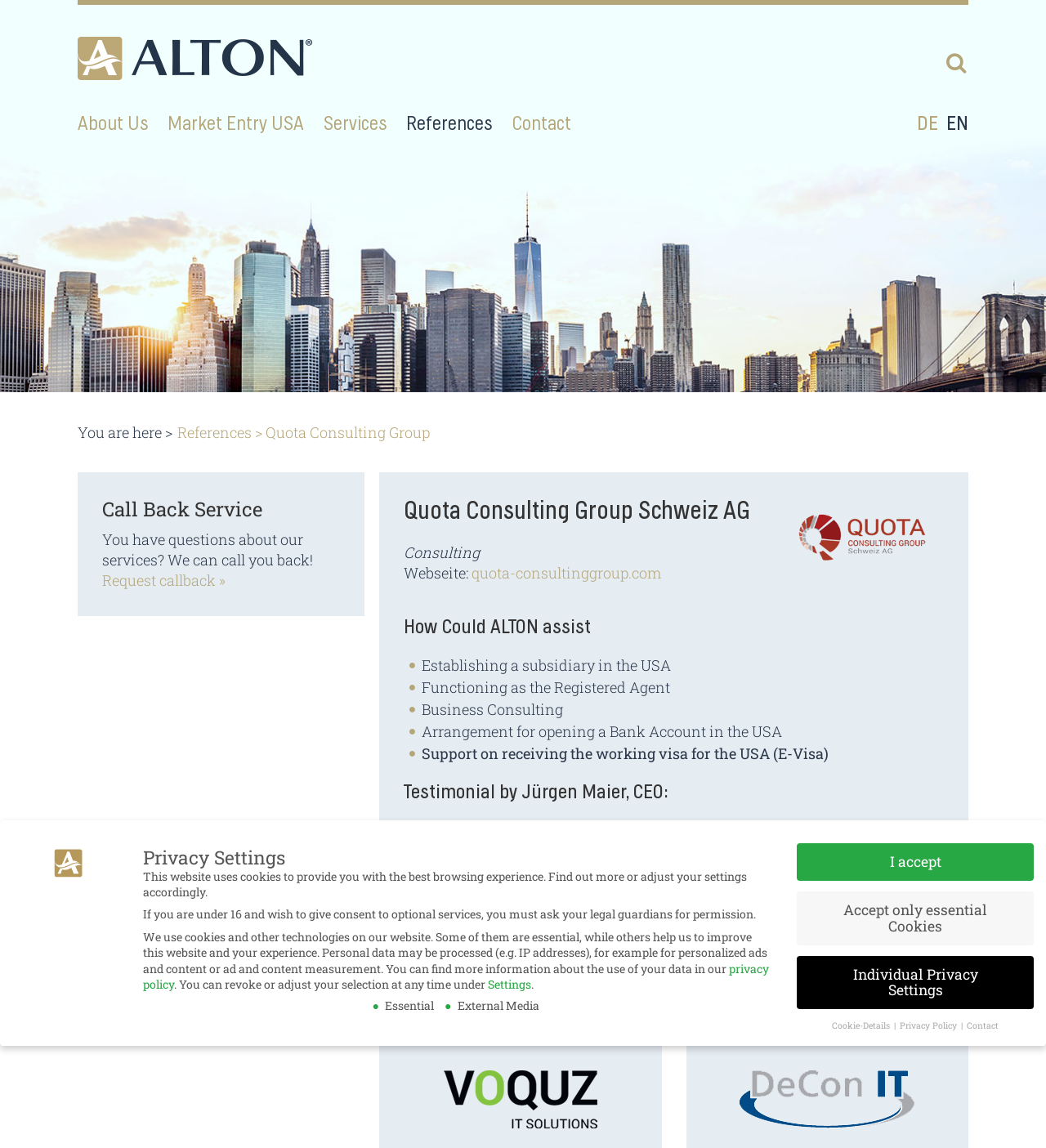Identify the bounding box coordinates of the region that should be clicked to execute the following instruction: "Search for something".

[0.877, 0.043, 0.926, 0.065]